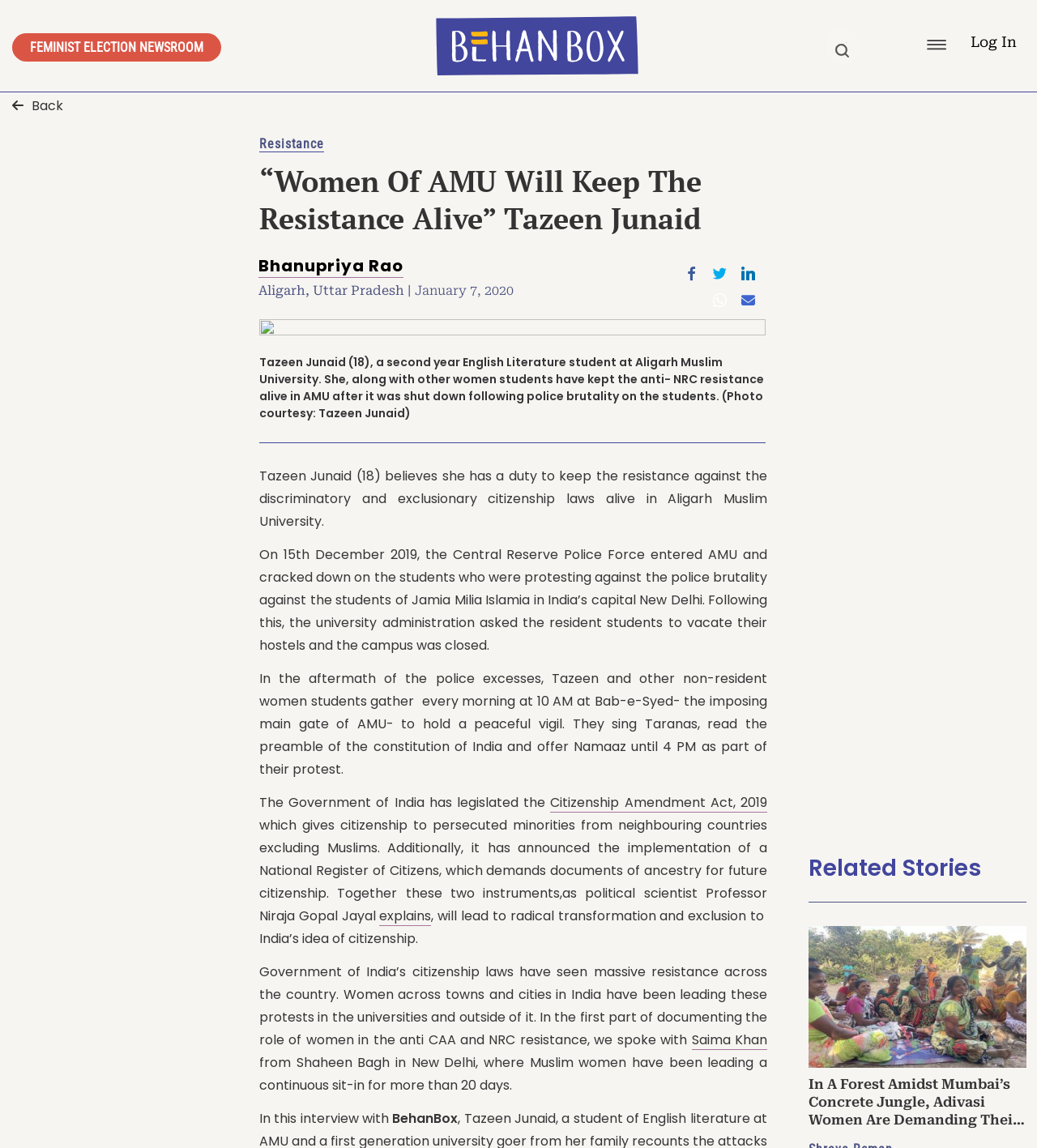Answer the question in a single word or phrase:
What is the name of the student featured in the article?

Tazeen Junaid